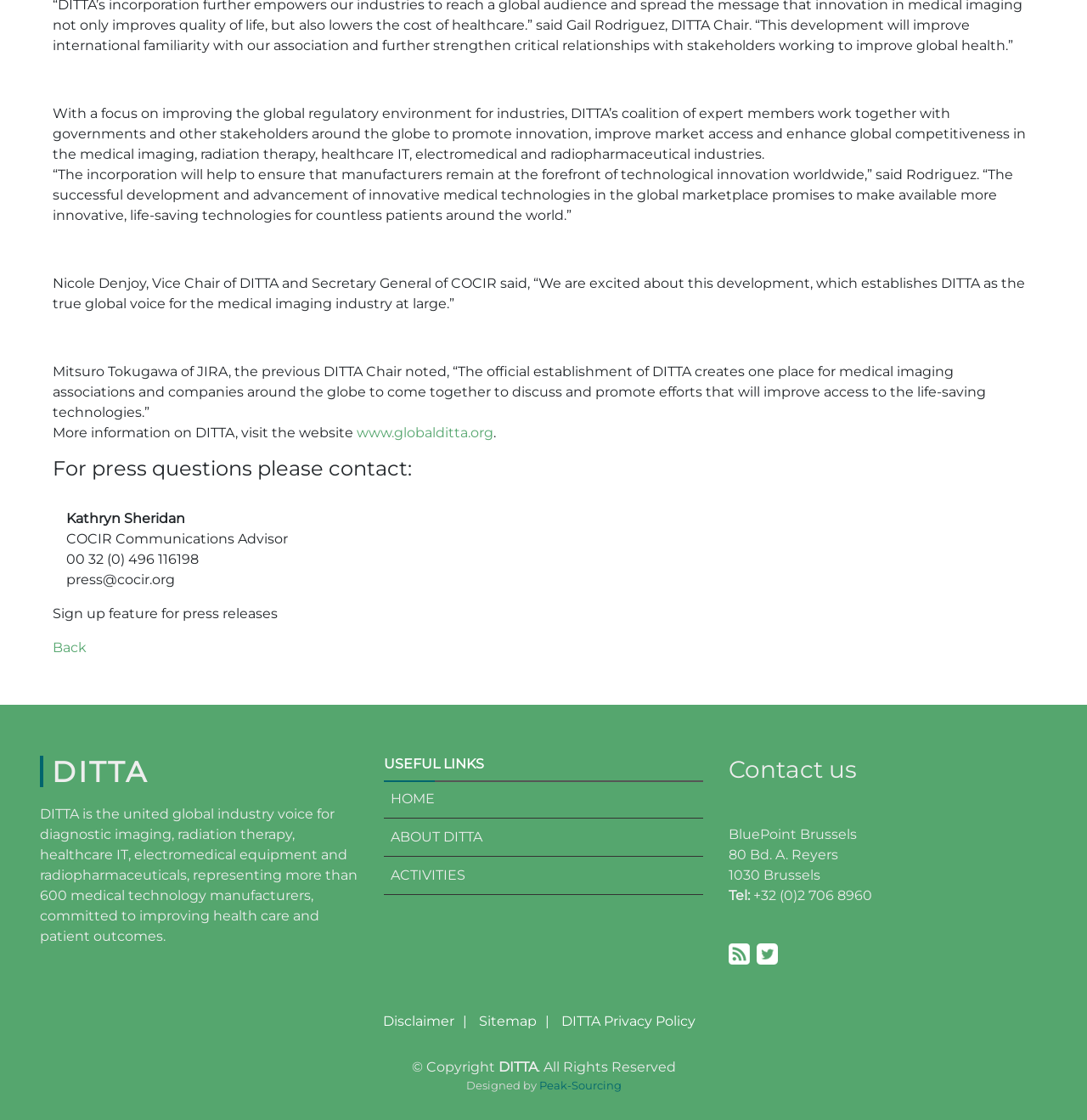From the webpage screenshot, predict the bounding box coordinates (top-left x, top-left y, bottom-right x, bottom-right y) for the UI element described here: About DITTA

[0.353, 0.74, 0.444, 0.754]